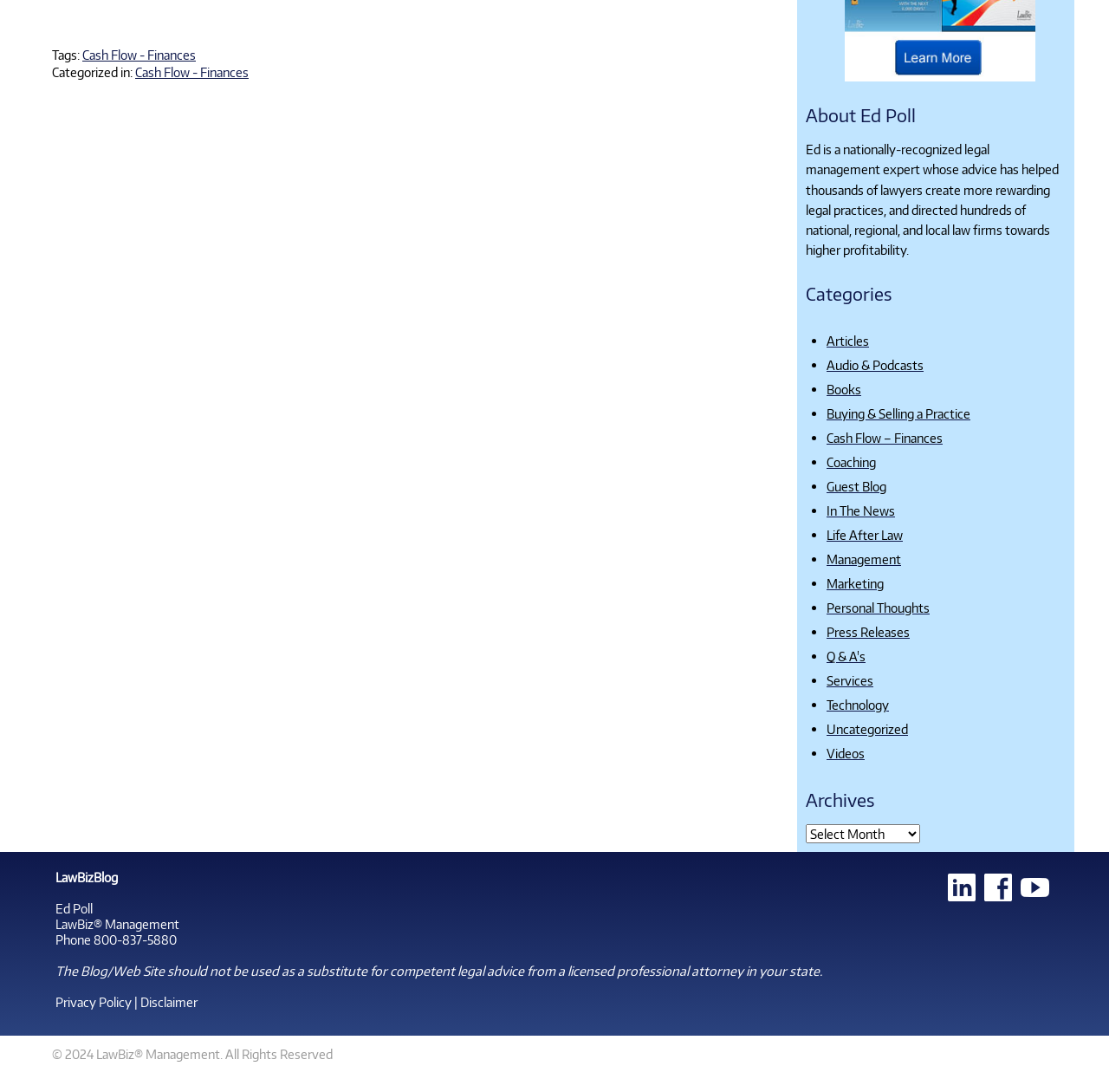Provide the bounding box coordinates of the HTML element this sentence describes: "LawBiz® Management". The bounding box coordinates consist of four float numbers between 0 and 1, i.e., [left, top, right, bottom].

[0.05, 0.839, 0.162, 0.853]